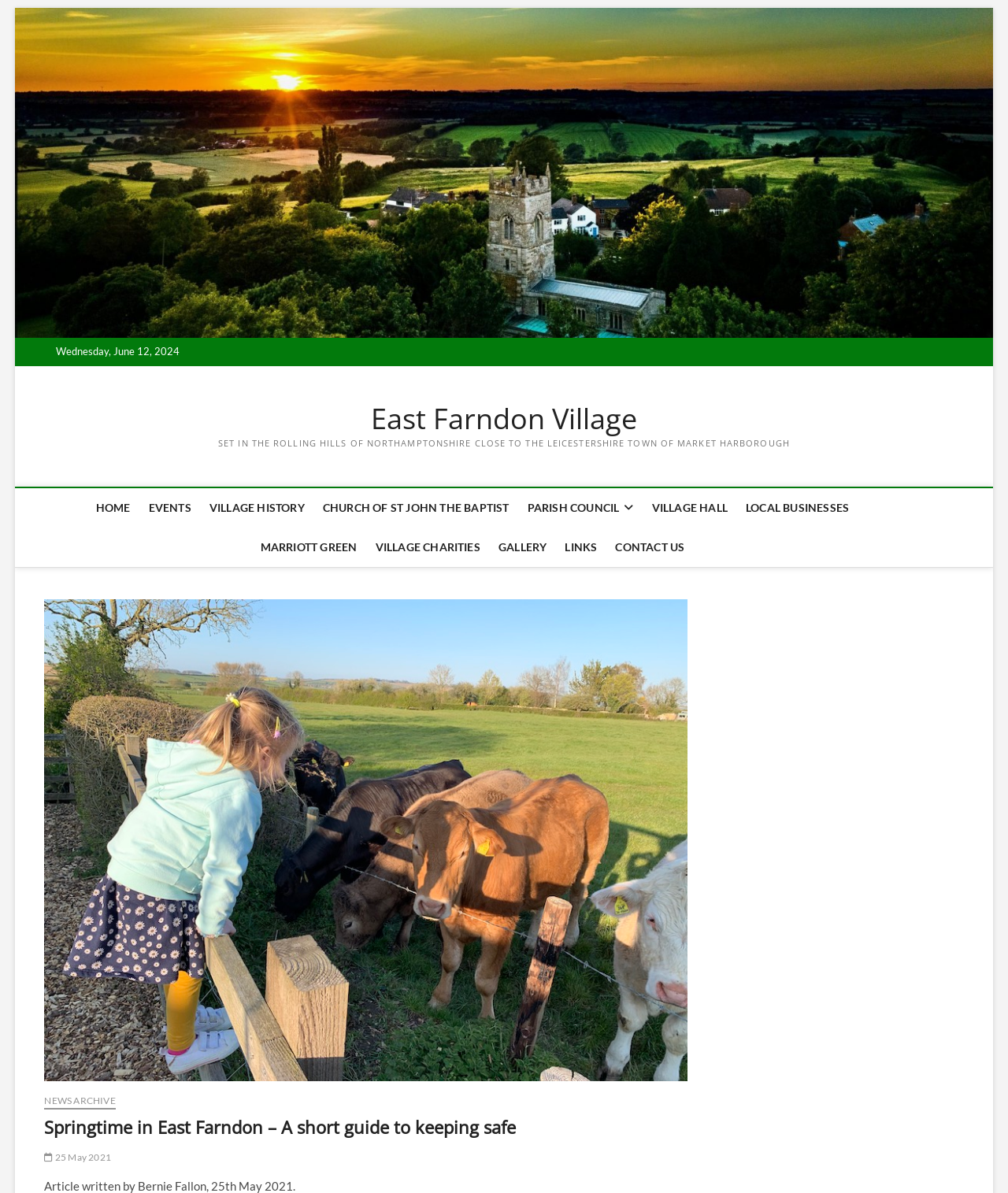What is the topic of the article on the webpage?
Using the picture, provide a one-word or short phrase answer.

Springtime in East Farndon